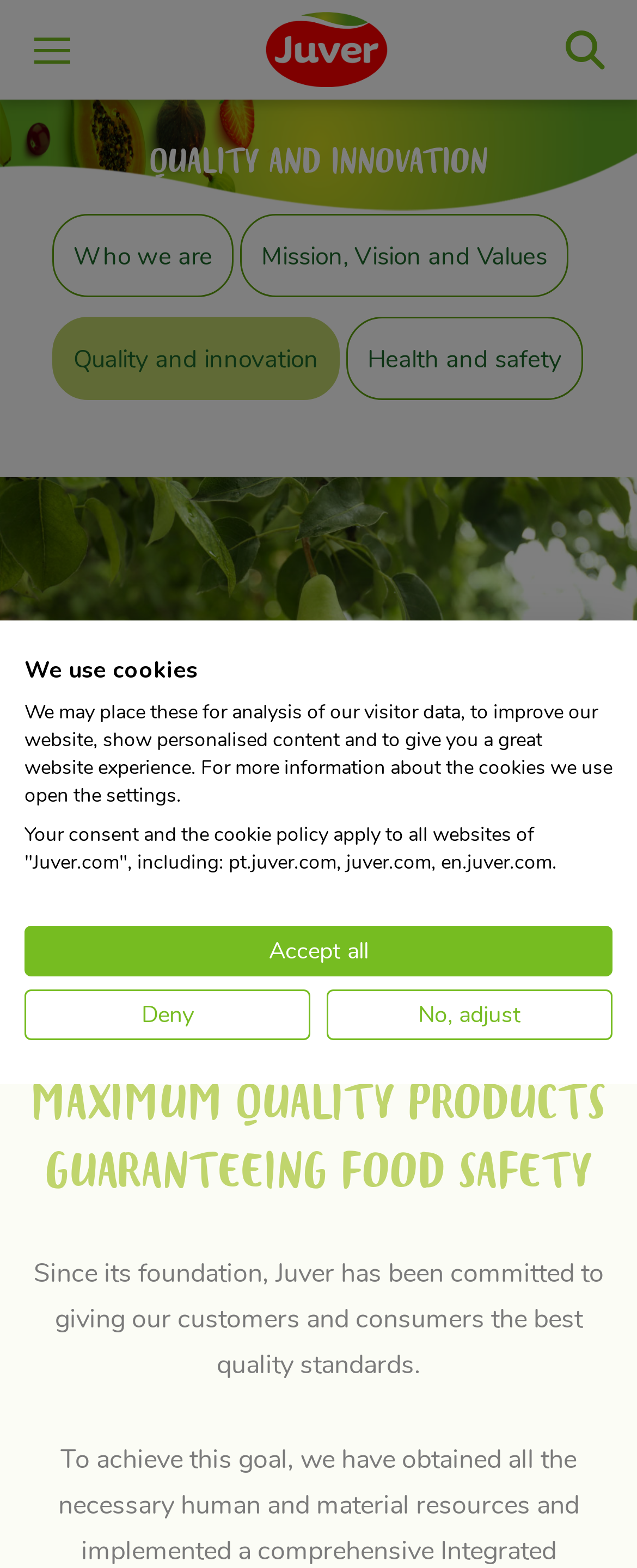What is the main topic of the webpage?
Please answer the question with a detailed response using the information from the screenshot.

The main topic of the webpage can be inferred from the heading 'QUALITY AND INNOVATION' which is located at the top of the webpage, and also from the content of the webpage which talks about the quality control and maximum quality products guaranteeing food safety.